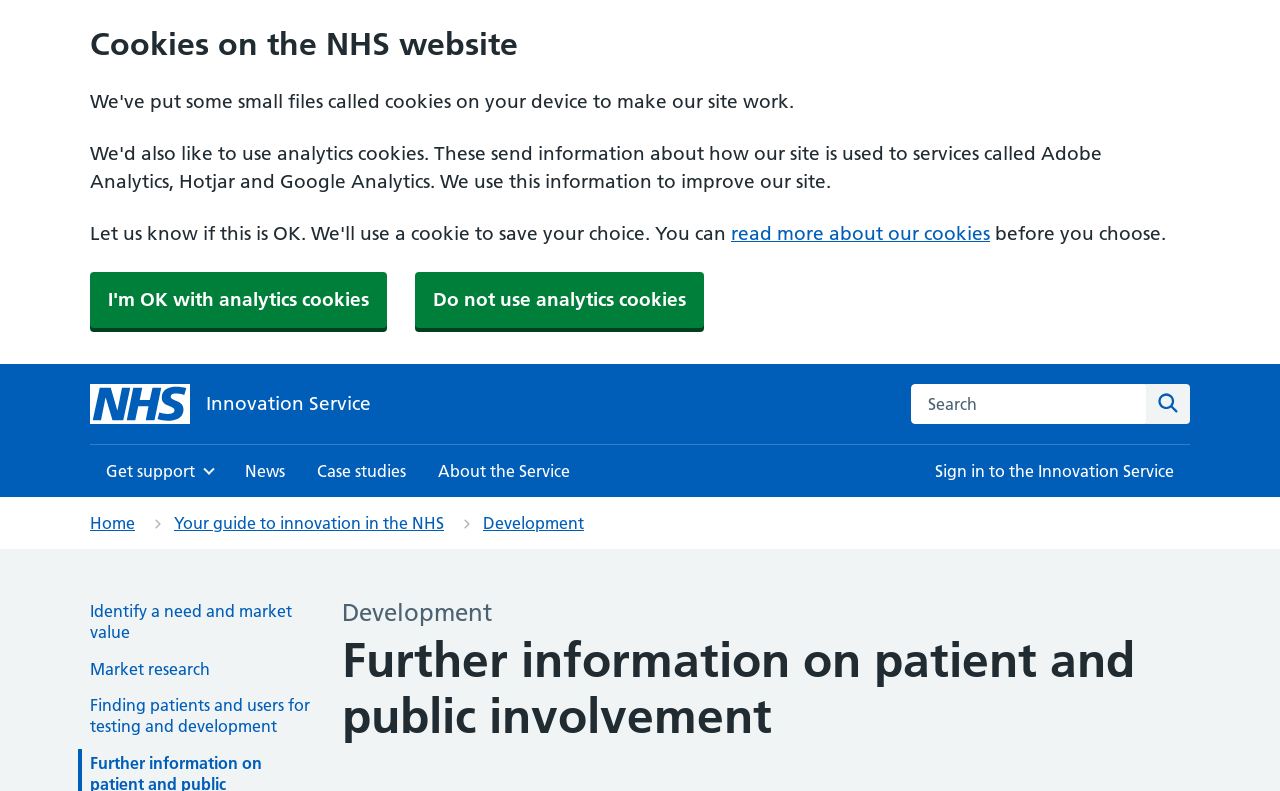Give a concise answer using one word or a phrase to the following question:
How many buttons are there in the menu?

5